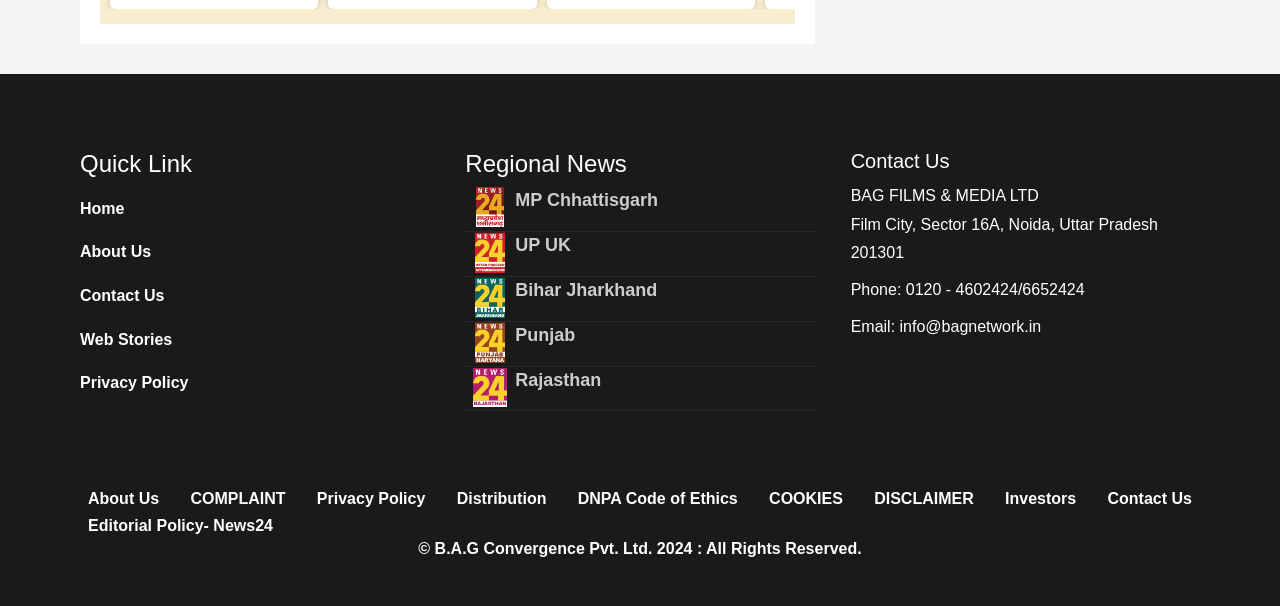Specify the bounding box coordinates for the region that must be clicked to perform the given instruction: "Go to 'MP Chhattisgarh' news".

[0.403, 0.309, 0.514, 0.368]